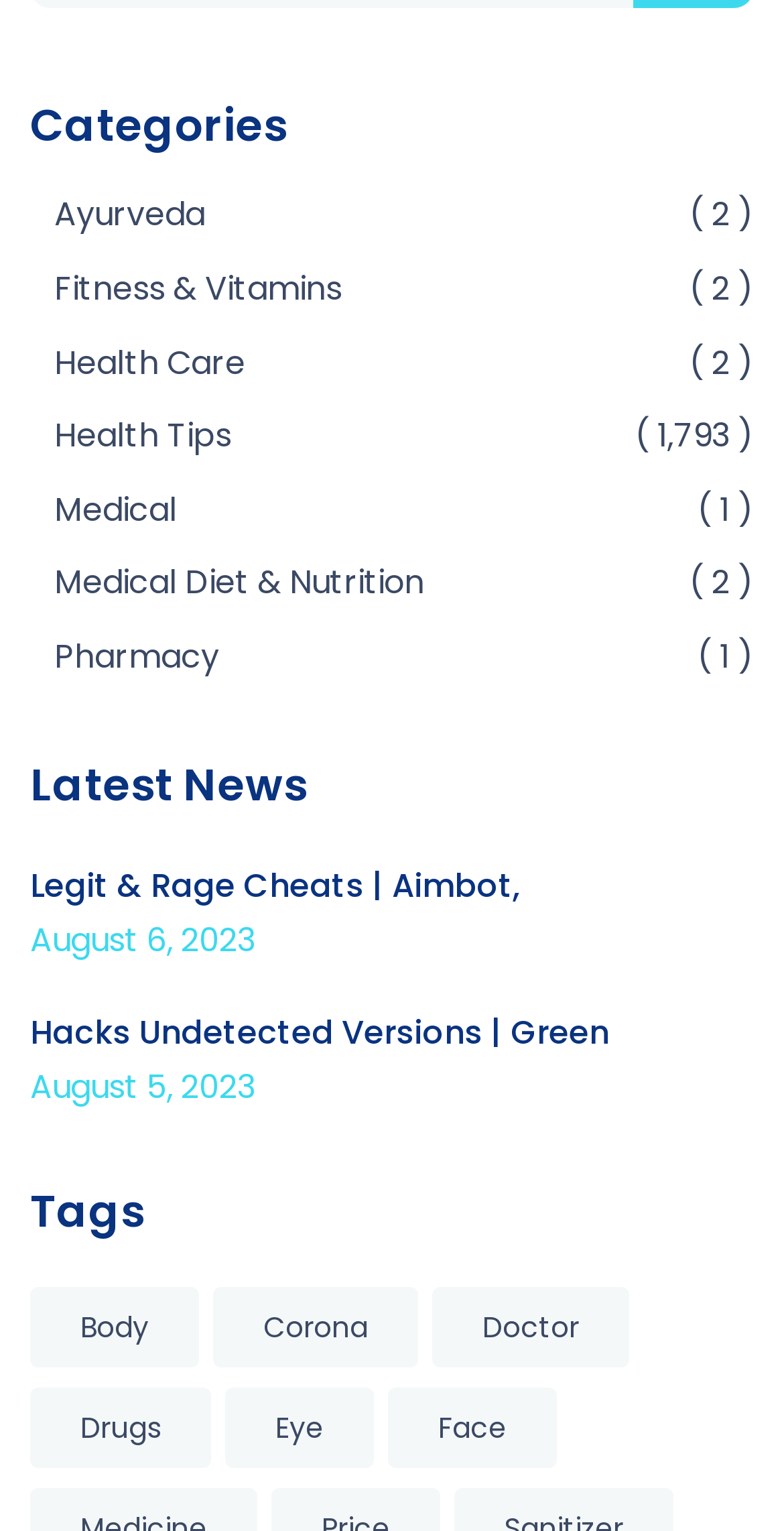What is the first category listed?
Give a detailed response to the question by analyzing the screenshot.

The first category listed is 'Ayurveda' which is a link element with bounding box coordinates [0.069, 0.125, 0.262, 0.156] and is located above the 'Fitness & Vitamins' category.